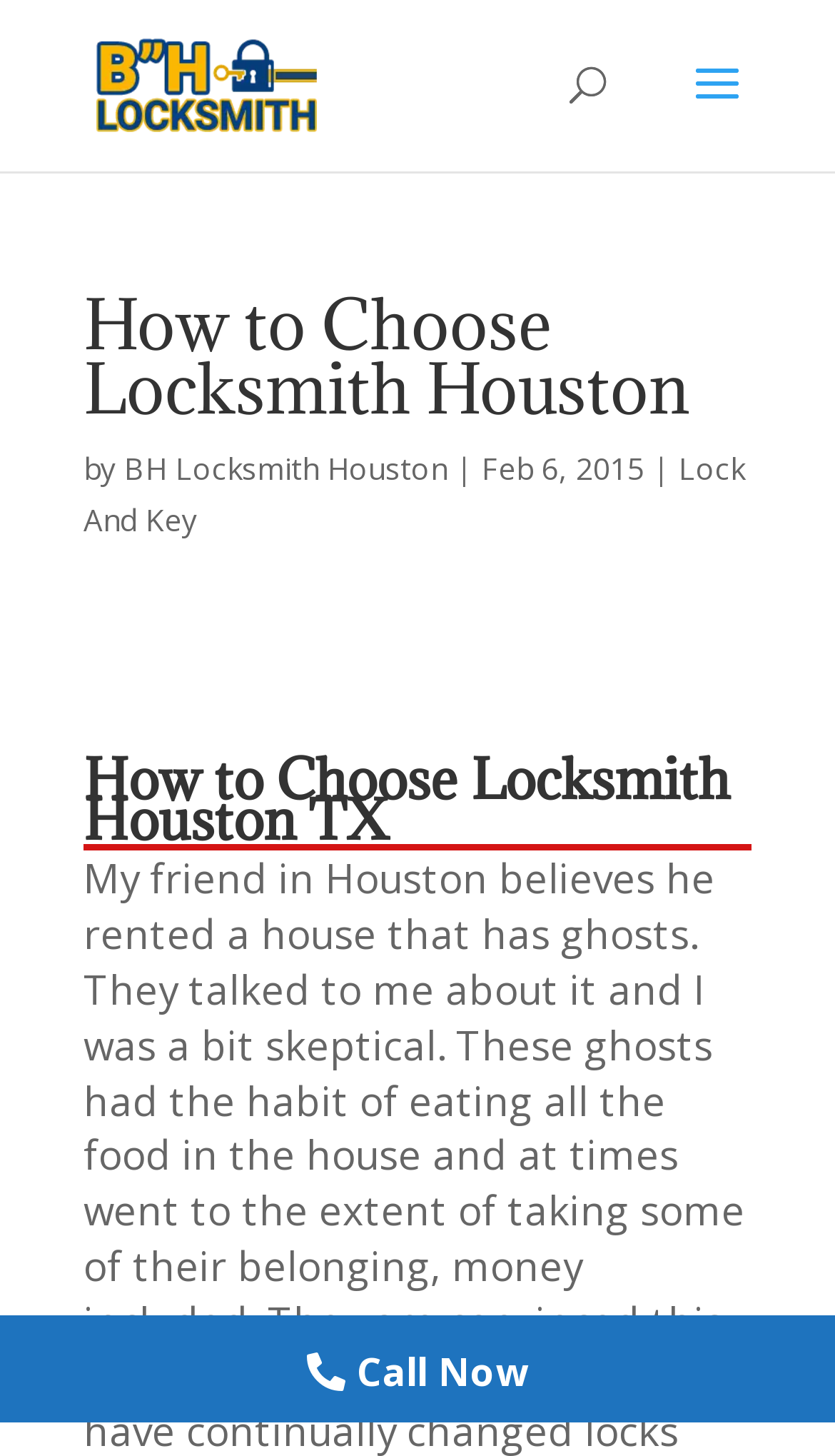What is the phone number to call for more details?
Using the image, give a concise answer in the form of a single word or short phrase.

(281)-777-6030